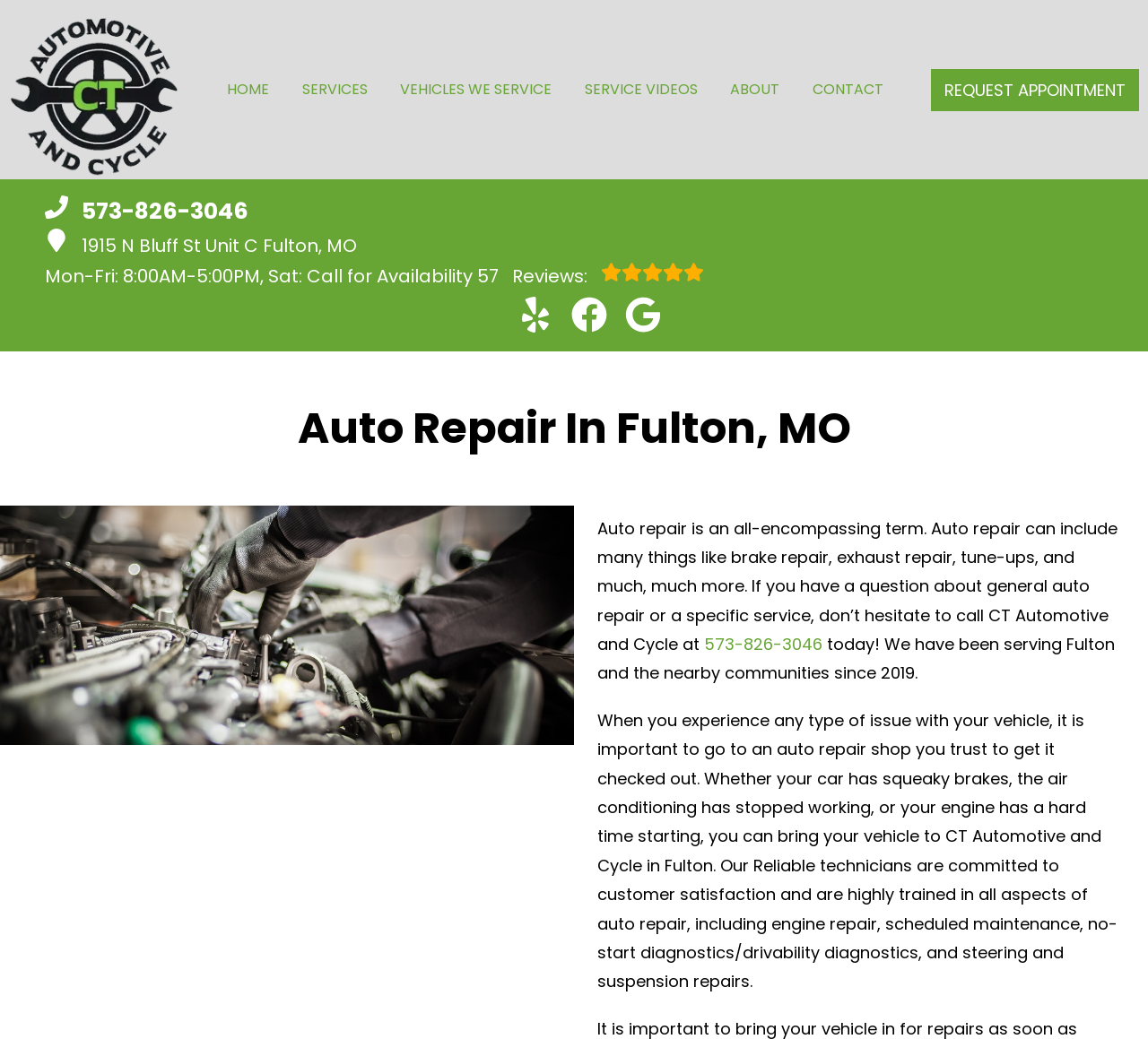Locate the bounding box of the user interface element based on this description: "Radiator Video".

[0.699, 0.483, 0.937, 0.516]